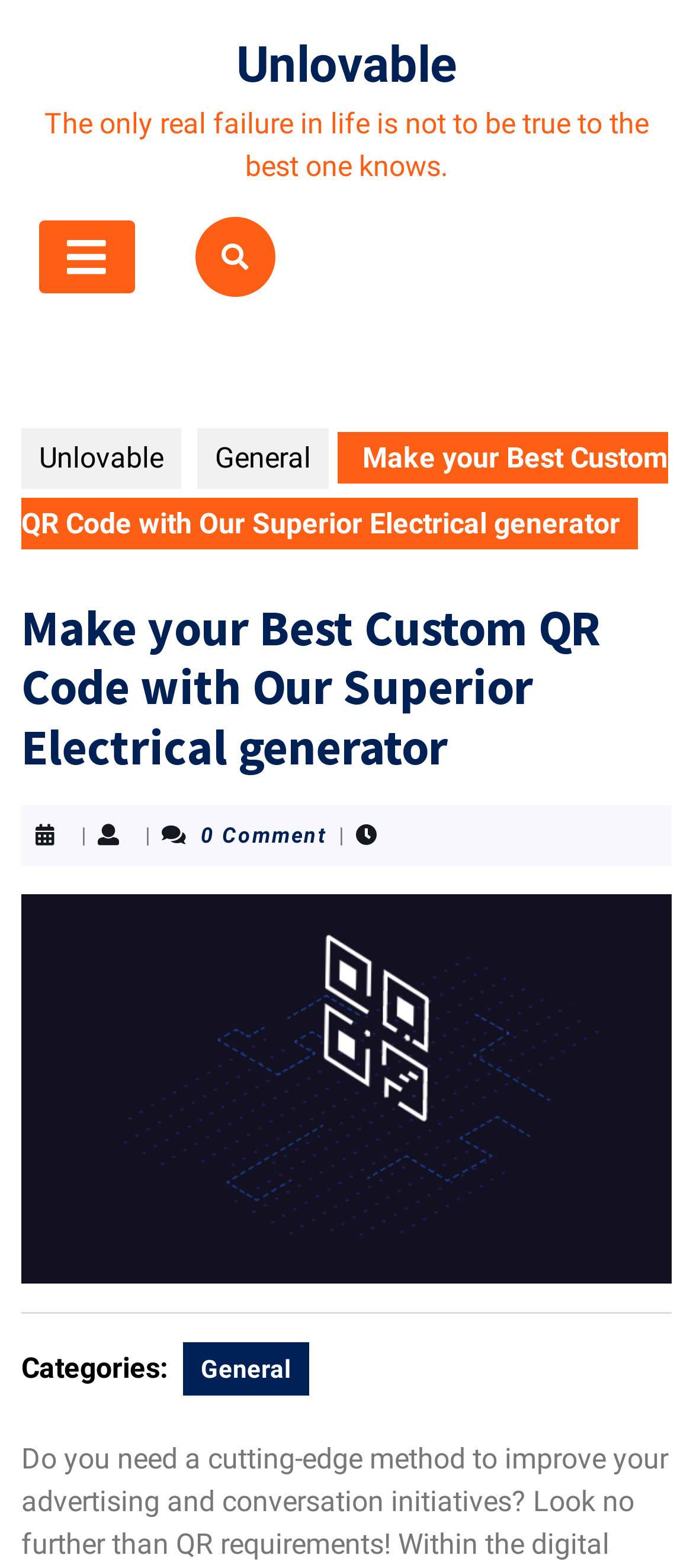Give a complete and precise description of the webpage's appearance.

The webpage appears to be a blog post or article page. At the top, there is a link to "Unlovable" and a quote "The only real failure in life is not to be true to the best one knows." Below the quote, there is an open button and a link with a font awesome icon. 

To the right of the open button, there are three links: "Unlovable", "General", and another instance of the font awesome icon. Below these links, the main content of the page begins with a heading that reads "Make your Best Custom QR Code with Our Superior Electrical generator". 

This heading is followed by a separator line, and then an image that appears to be a post thumbnail. Below the image, there is another separator line, and then a section that lists categories, with a link to "General". There are also two vertical lines and a text "0 Comment" in this section.